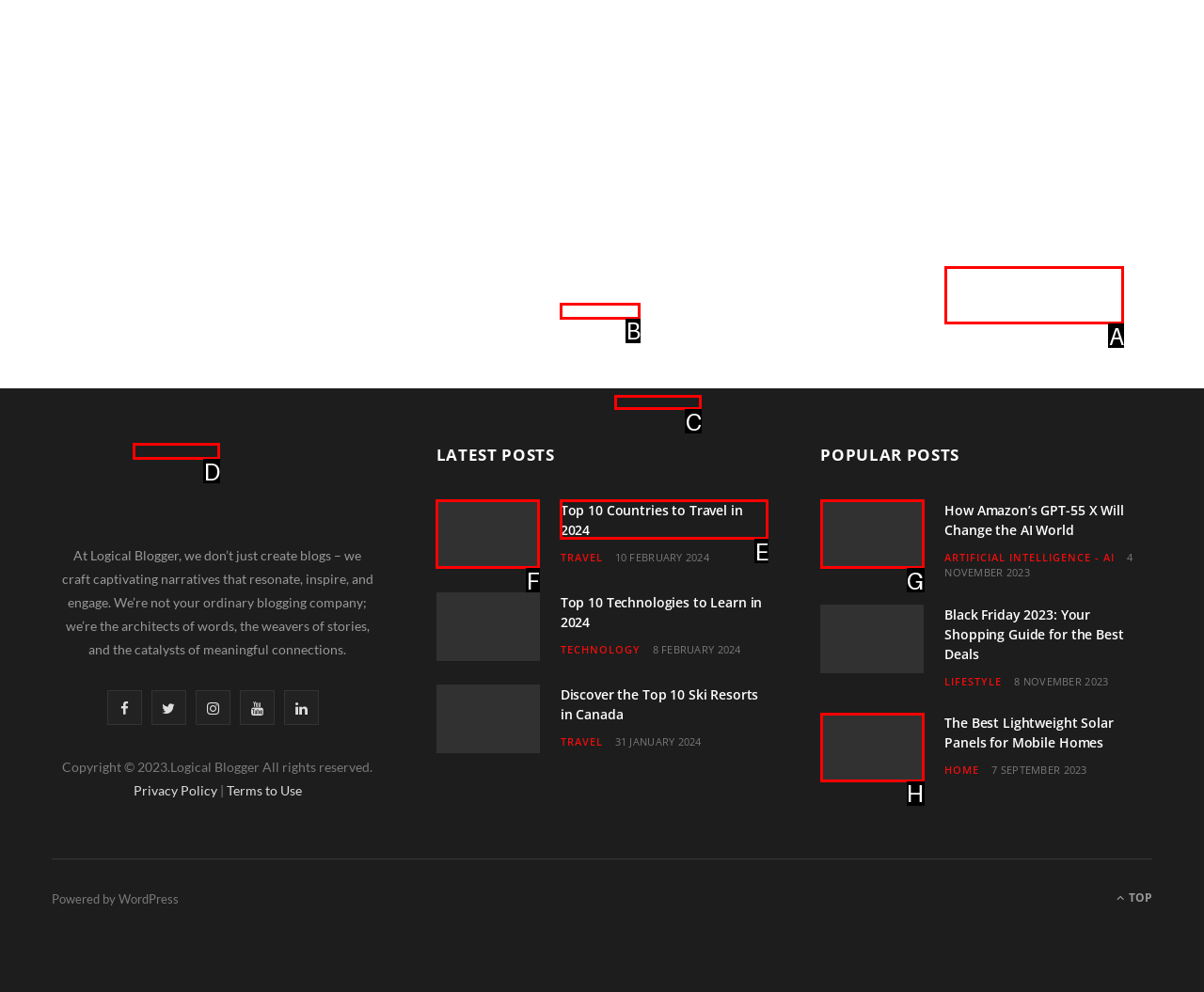Which UI element should be clicked to perform the following task: Read the latest post about Top 10 Countries to Travel in 2024? Answer with the corresponding letter from the choices.

E